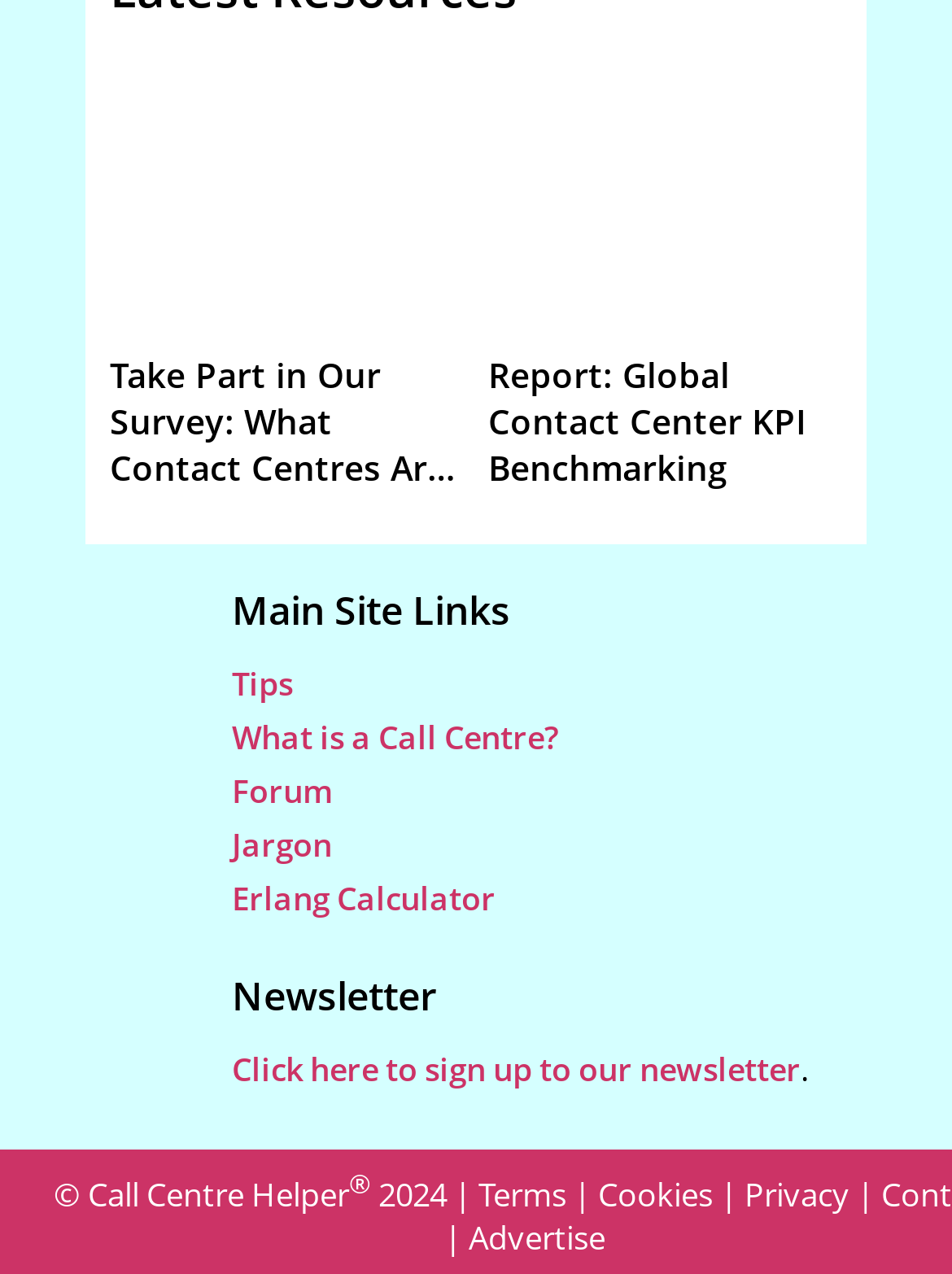Given the element description Erlang Calculator, specify the bounding box coordinates of the corresponding UI element in the format (top-left x, top-left y, bottom-right x, bottom-right y). All values must be between 0 and 1.

[0.244, 0.687, 0.521, 0.722]